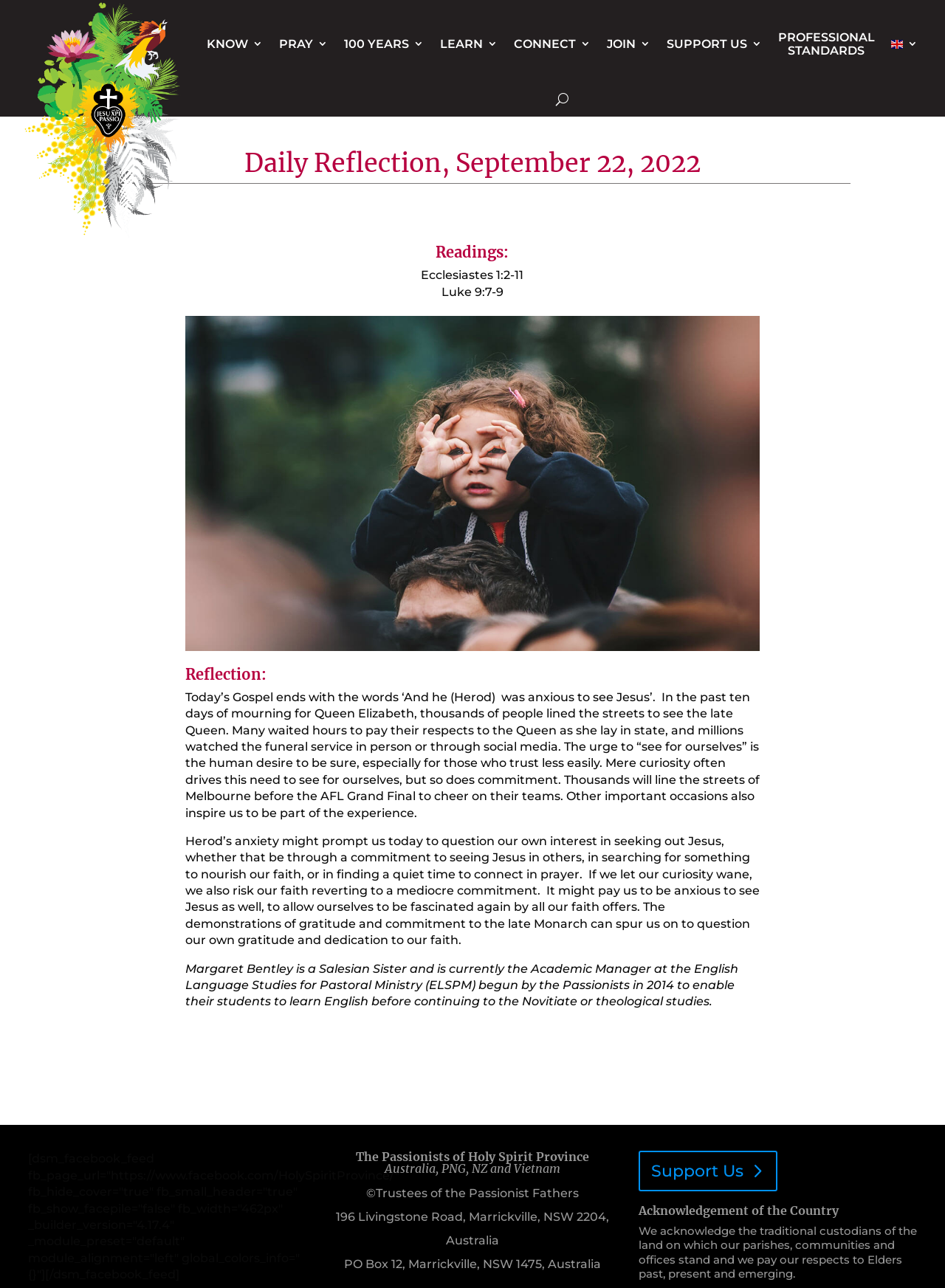What is the name of the province?
Please provide a single word or phrase answer based on the image.

Holy Spirit Province